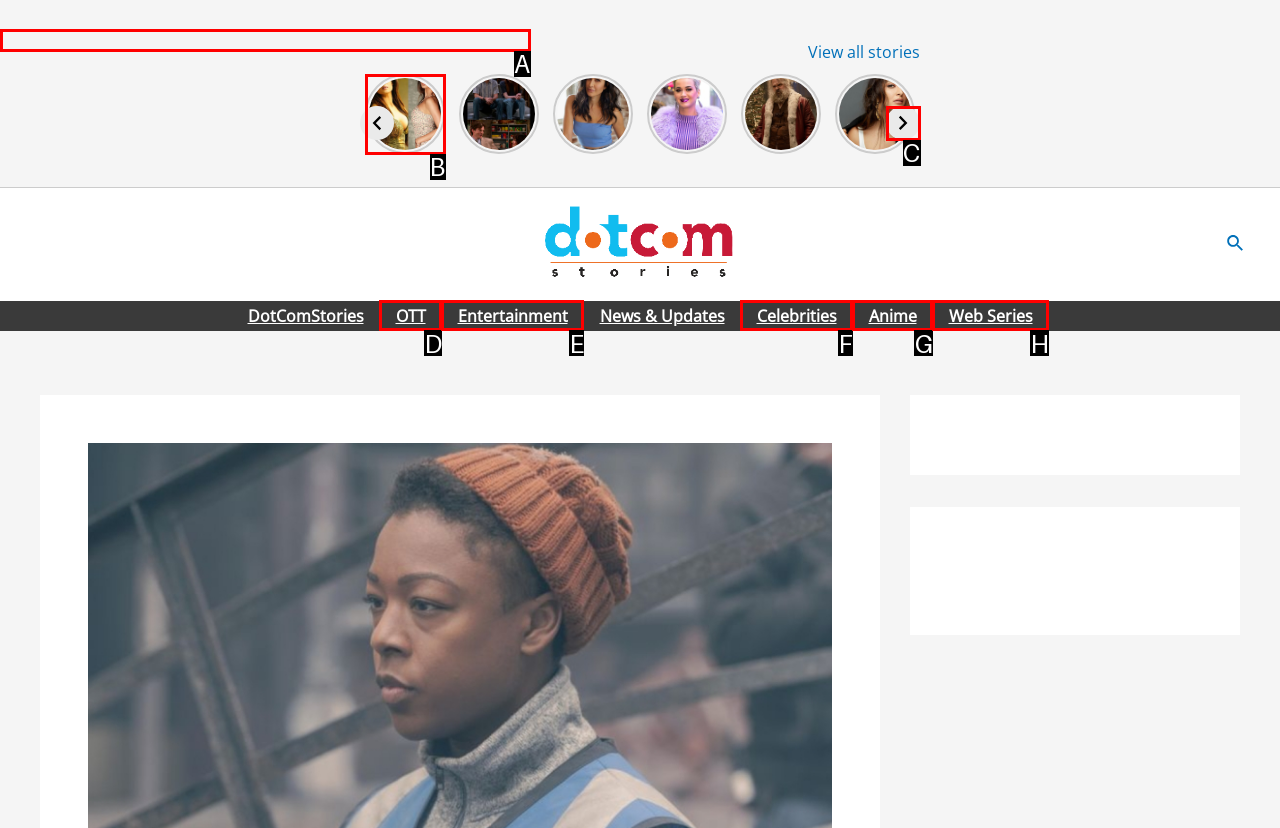Match the description: Web Series to the appropriate HTML element. Respond with the letter of your selected option.

H